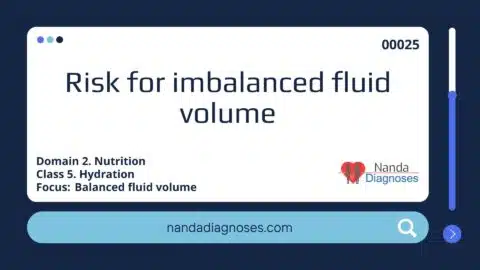Explain the image in a detailed way.

The image displays a digital card highlighting the "Risk for imbalanced fluid volume," serving as a vital resource in clinical settings. The card is part of the NANDA Diagnoses system, a framework used by healthcare professionals to identify potential health issues. It is marked with the code "00025," indicating its specific classification.

The header prominently features the phrase "Risk for imbalanced fluid volume," suggesting a focus on assessing and addressing fluid balance in patients. Below the title, the card specifies relevant details, indicating that it falls under "Domain 2: Nutrition" and "Class 5: Hydration," emphasizing its relation to nutritional status and hydration levels.

Additionally, the card notes the focus on "Balanced fluid volume," guiding practitioners toward maintaining proper fluid balance in their assessments and interventions. The design is visually appealing, employing a modern layout with a dark background and a search bar, suggesting it is part of an interactive platform for healthcare professionals at "nandadiagnoses.com."